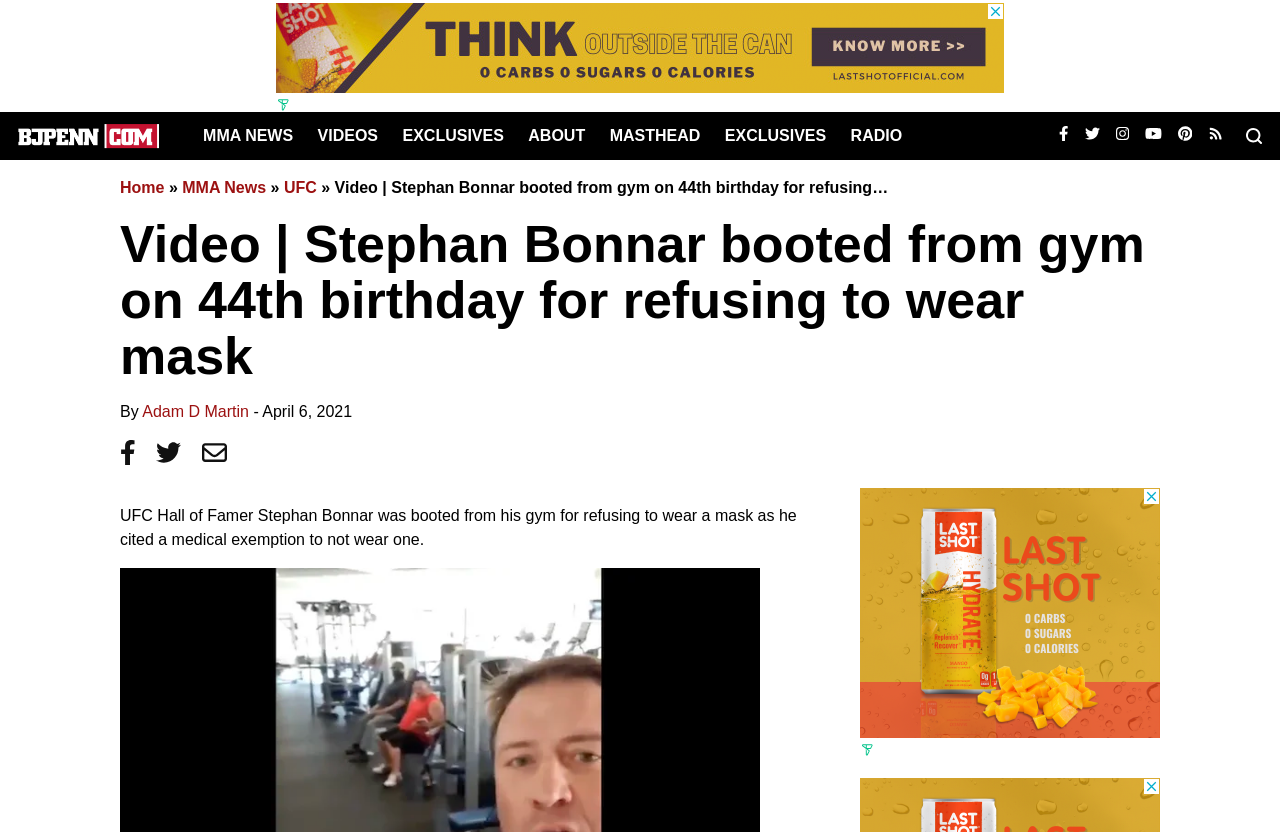How many social media links are present on the webpage?
Give a single word or phrase answer based on the content of the image.

5